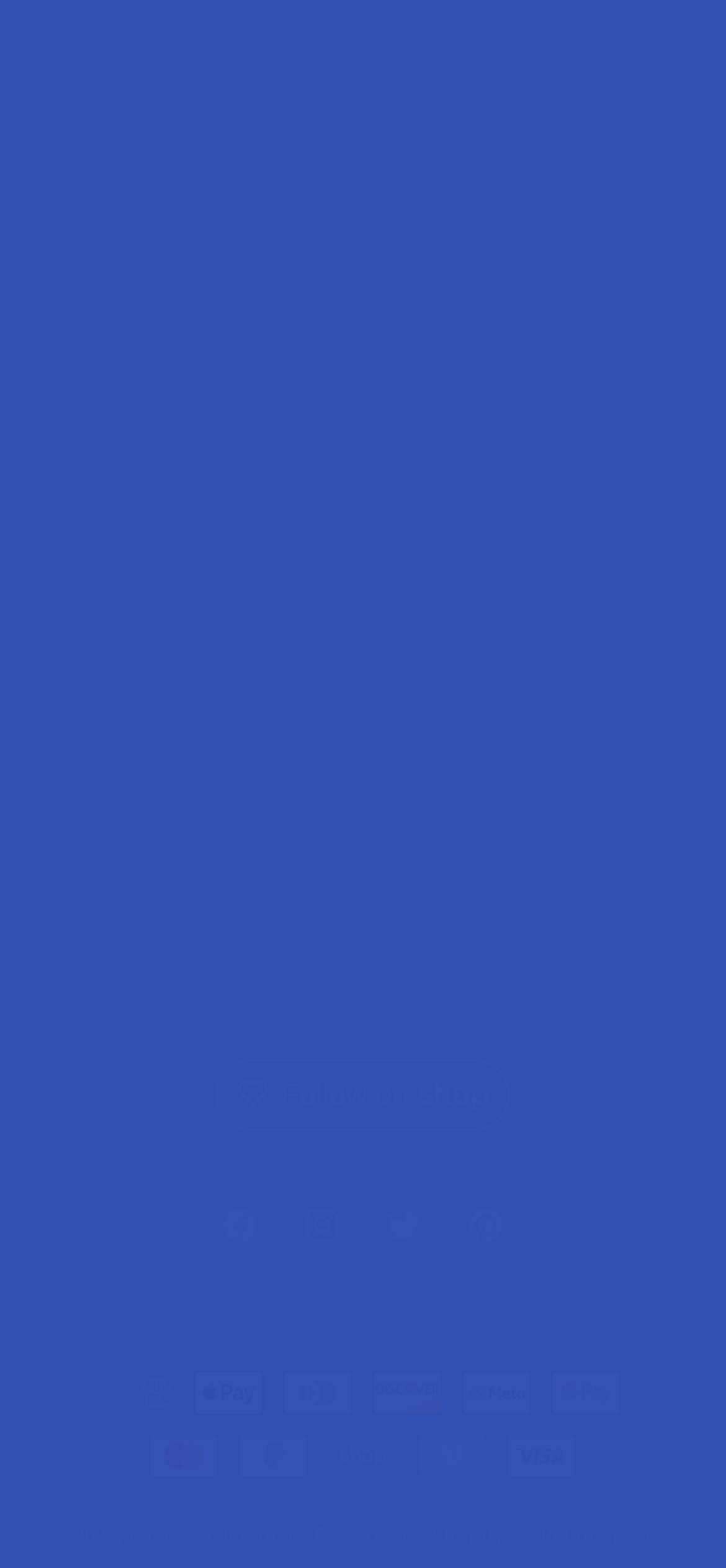Please determine the bounding box coordinates of the element's region to click in order to carry out the following instruction: "Follow on Shop". The coordinates should be four float numbers between 0 and 1, i.e., [left, top, right, bottom].

[0.297, 0.675, 0.703, 0.719]